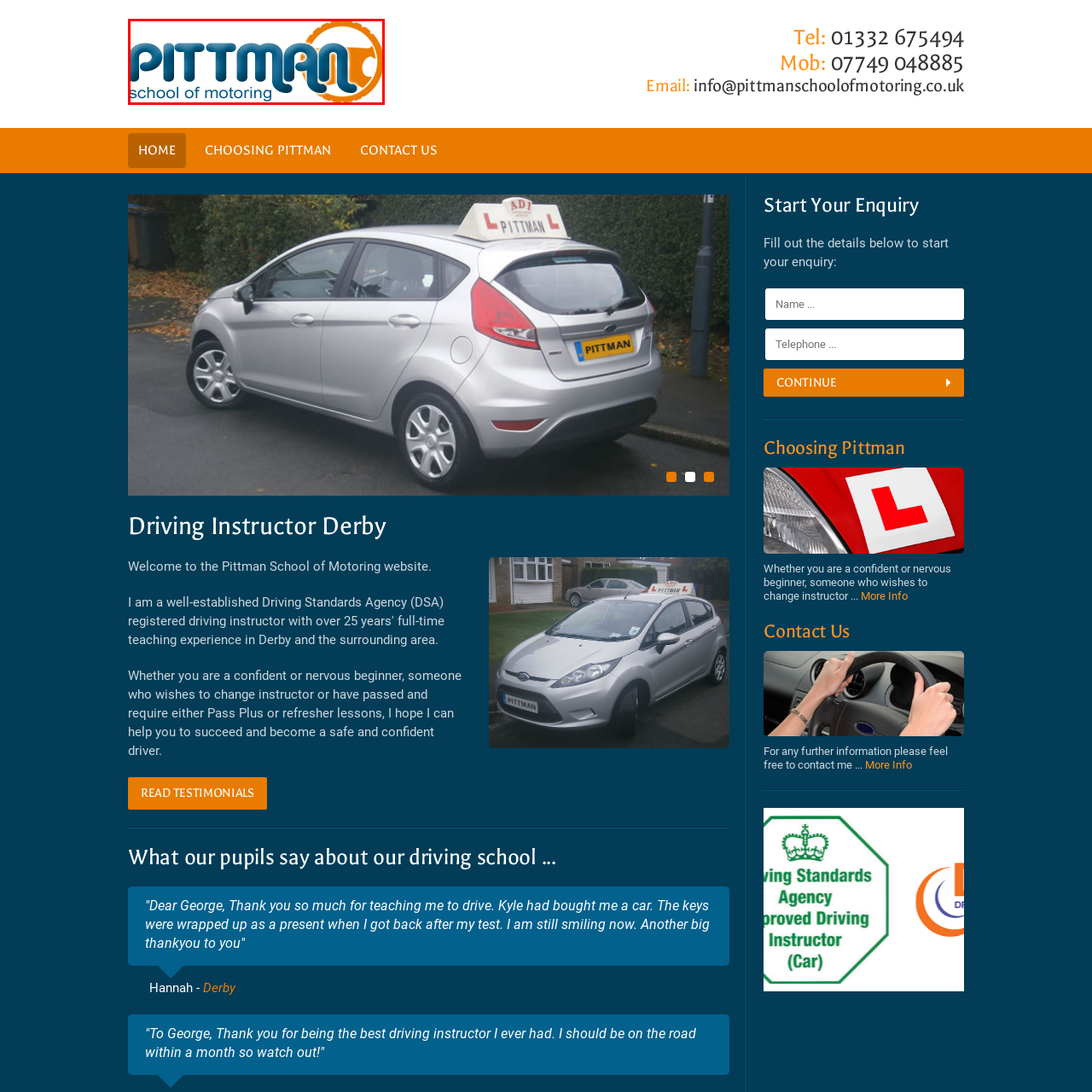Describe fully the image that is contained within the red bounding box.

The image features the logo of the "Pittman School of Motoring." The design combines the brand name "PITT MAN" in a bold, blue, stylized font, conveying a sense of professionalism and approachability in driving instruction. Accompanying the text is an orange circle that contains a graphic representation of a steering wheel, reinforcing the theme of driving and education. This logo serves to establish the identity of the driving school, which is dedicated to providing quality instruction aimed at both beginner and experienced drivers in Derby.